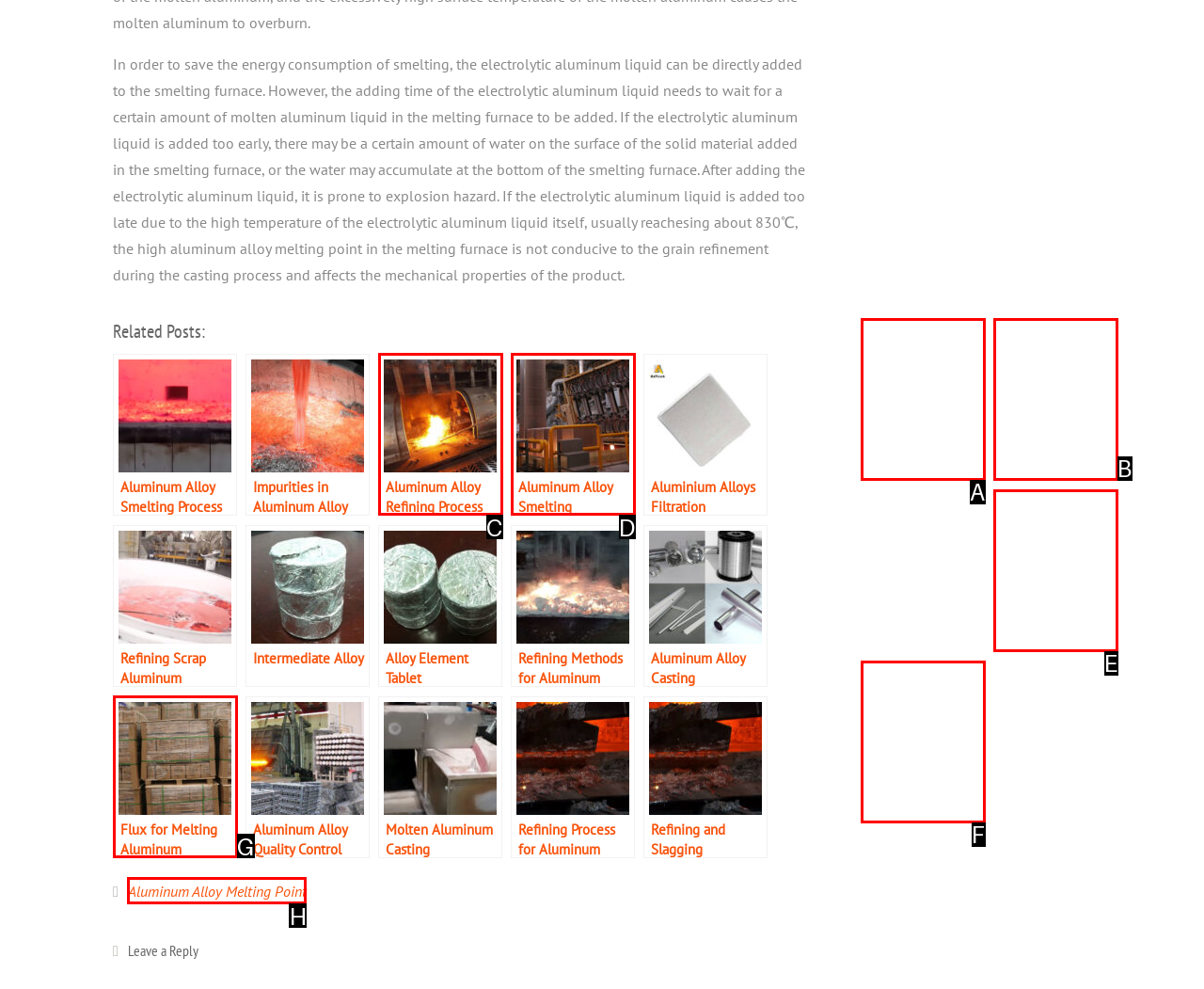Which UI element matches this description: Aluminum Alloy Melting Point?
Reply with the letter of the correct option directly.

H